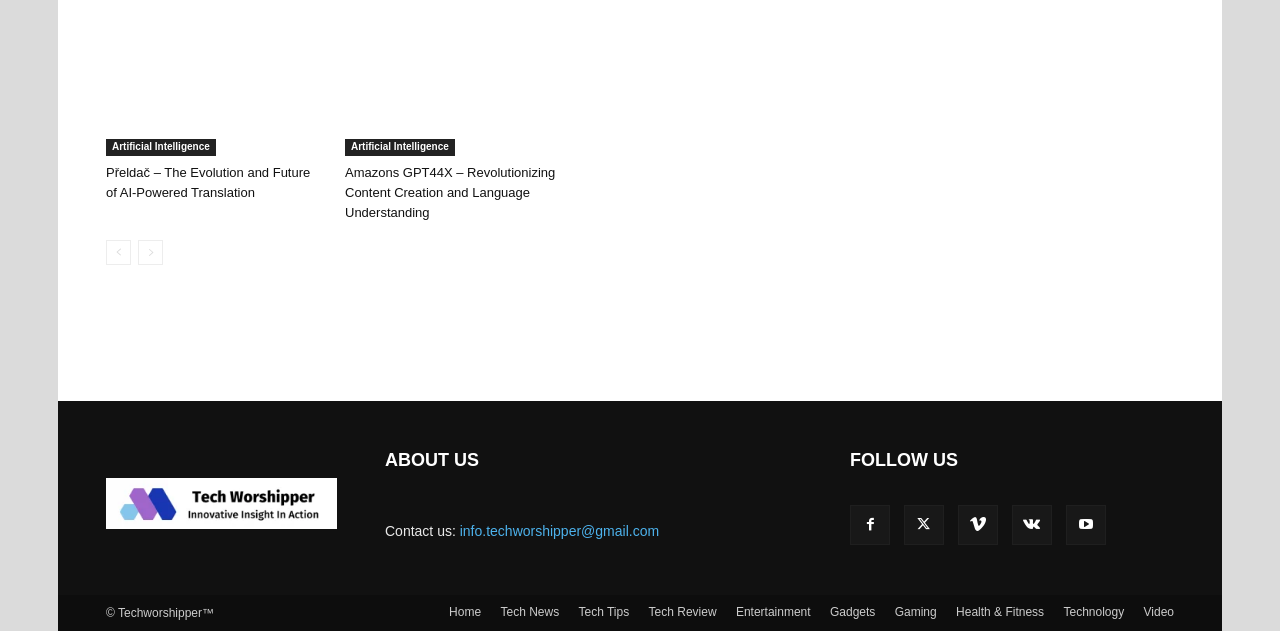Please specify the coordinates of the bounding box for the element that should be clicked to carry out this instruction: "visit previous page". The coordinates must be four float numbers between 0 and 1, formatted as [left, top, right, bottom].

[0.083, 0.38, 0.102, 0.42]